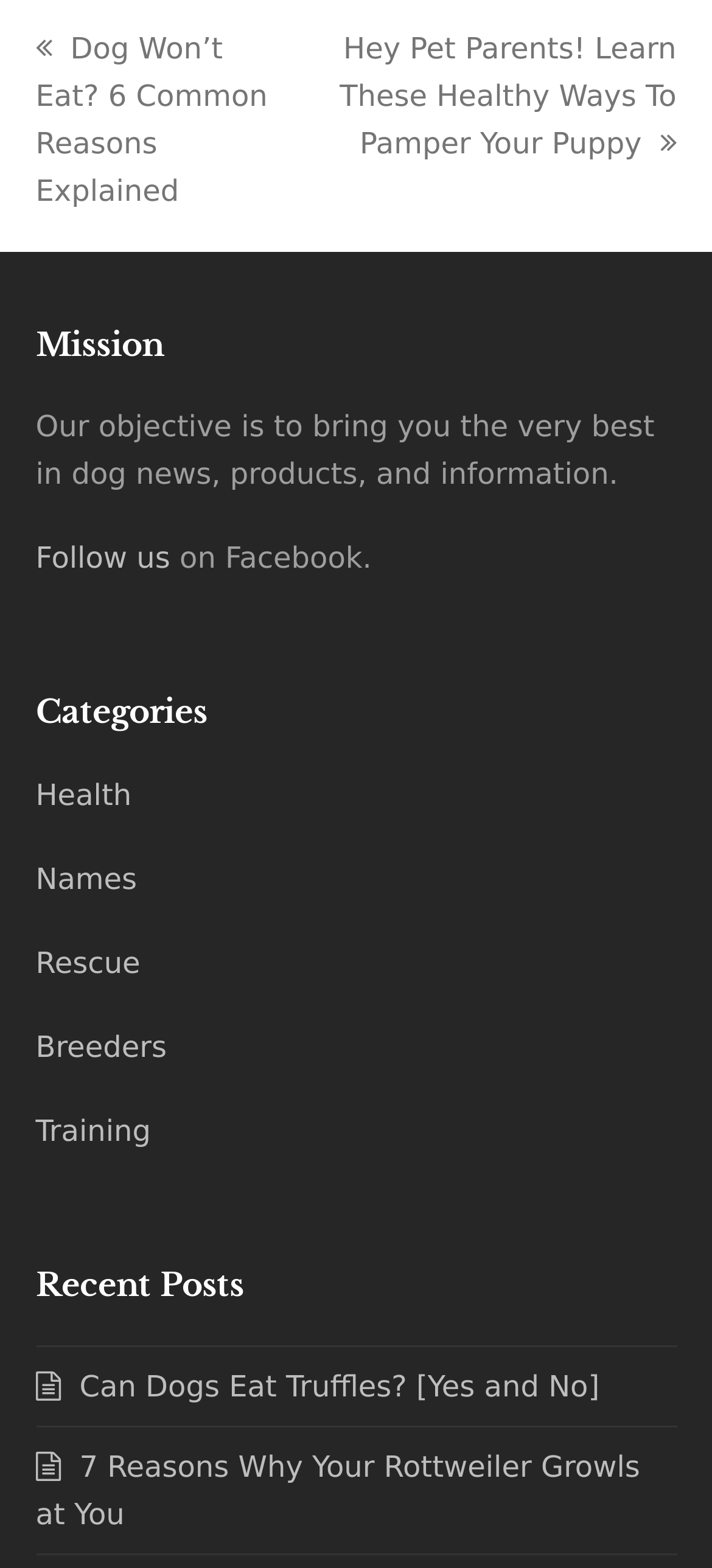Predict the bounding box coordinates for the UI element described as: "Follow us". The coordinates should be four float numbers between 0 and 1, presented as [left, top, right, bottom].

[0.05, 0.345, 0.239, 0.367]